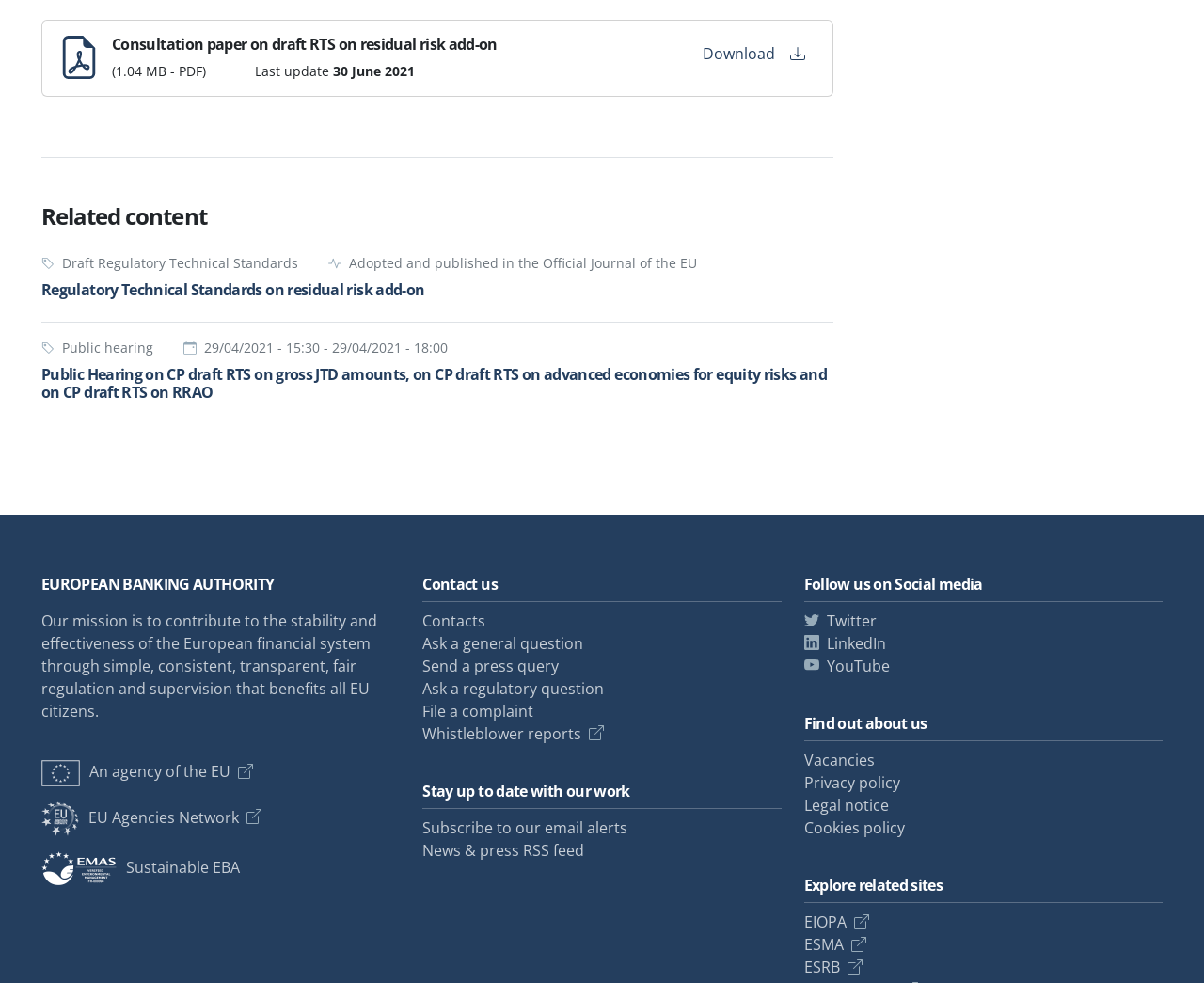Find the bounding box coordinates for the element that must be clicked to complete the instruction: "Visit the European Banking Authority homepage". The coordinates should be four float numbers between 0 and 1, indicated as [left, top, right, bottom].

[0.034, 0.585, 0.332, 0.604]